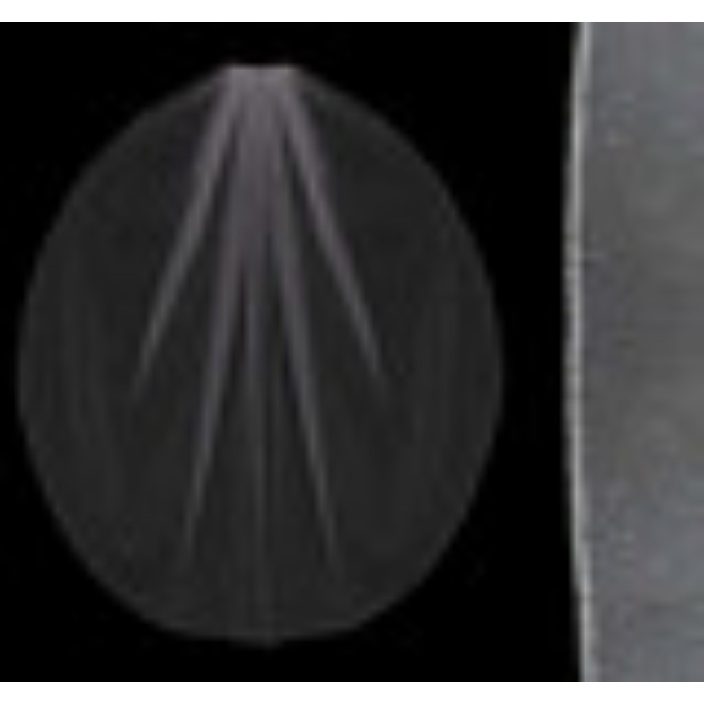What is the purpose of the beaded wedding veil?
Could you answer the question with a detailed and thorough explanation?

The purpose of the beaded wedding veil can be inferred by reading the caption, which states that the veil is 'designed for bridal occasions', implying that it is intended to be worn by a bride on her wedding day.